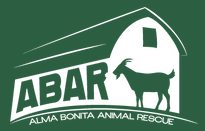What is the acronym displayed in bold letters?
Please look at the screenshot and answer using one word or phrase.

ABAR